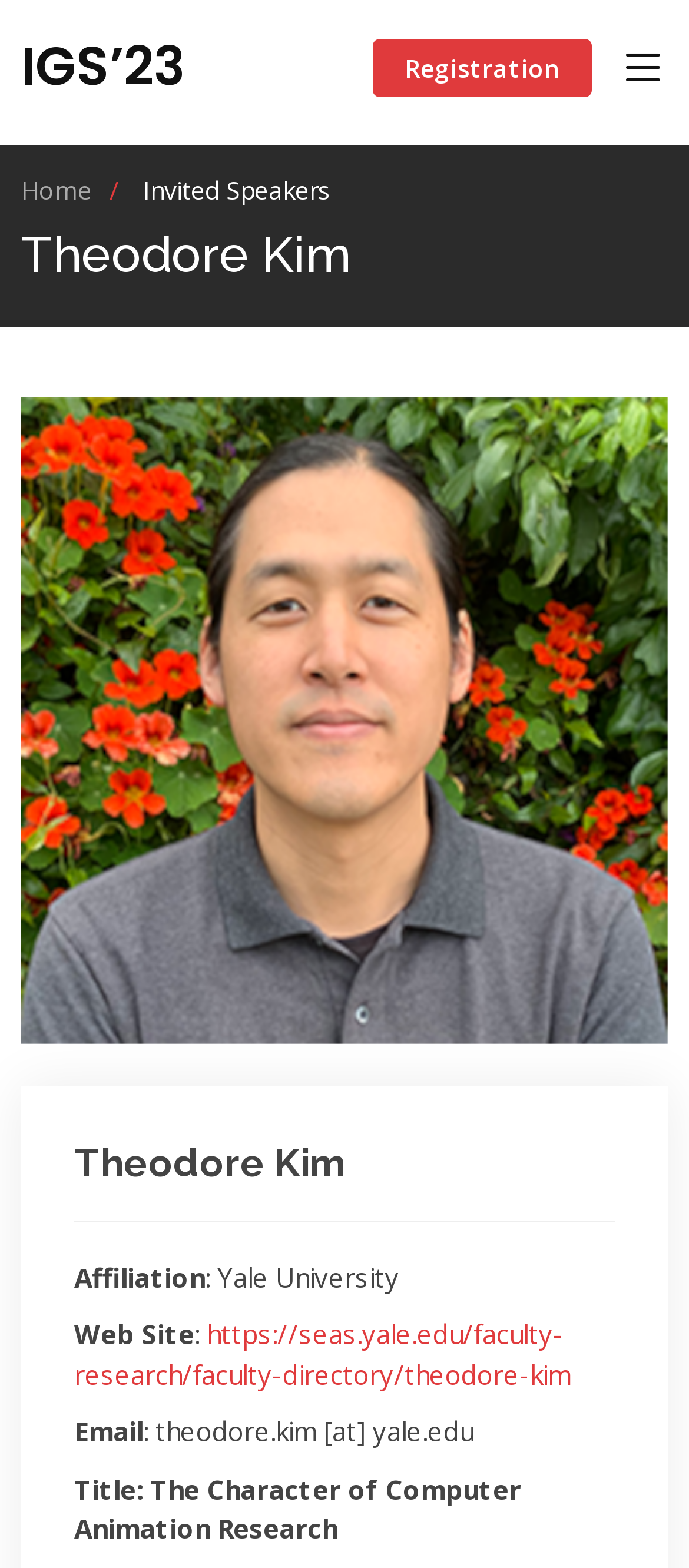What is the title of Theodore Kim's research?
Please give a detailed and elaborate answer to the question.

I read the webpage and found the title of Theodore Kim's research, which is 'The Character of Computer Animation Research', mentioned at the bottom of his profile.